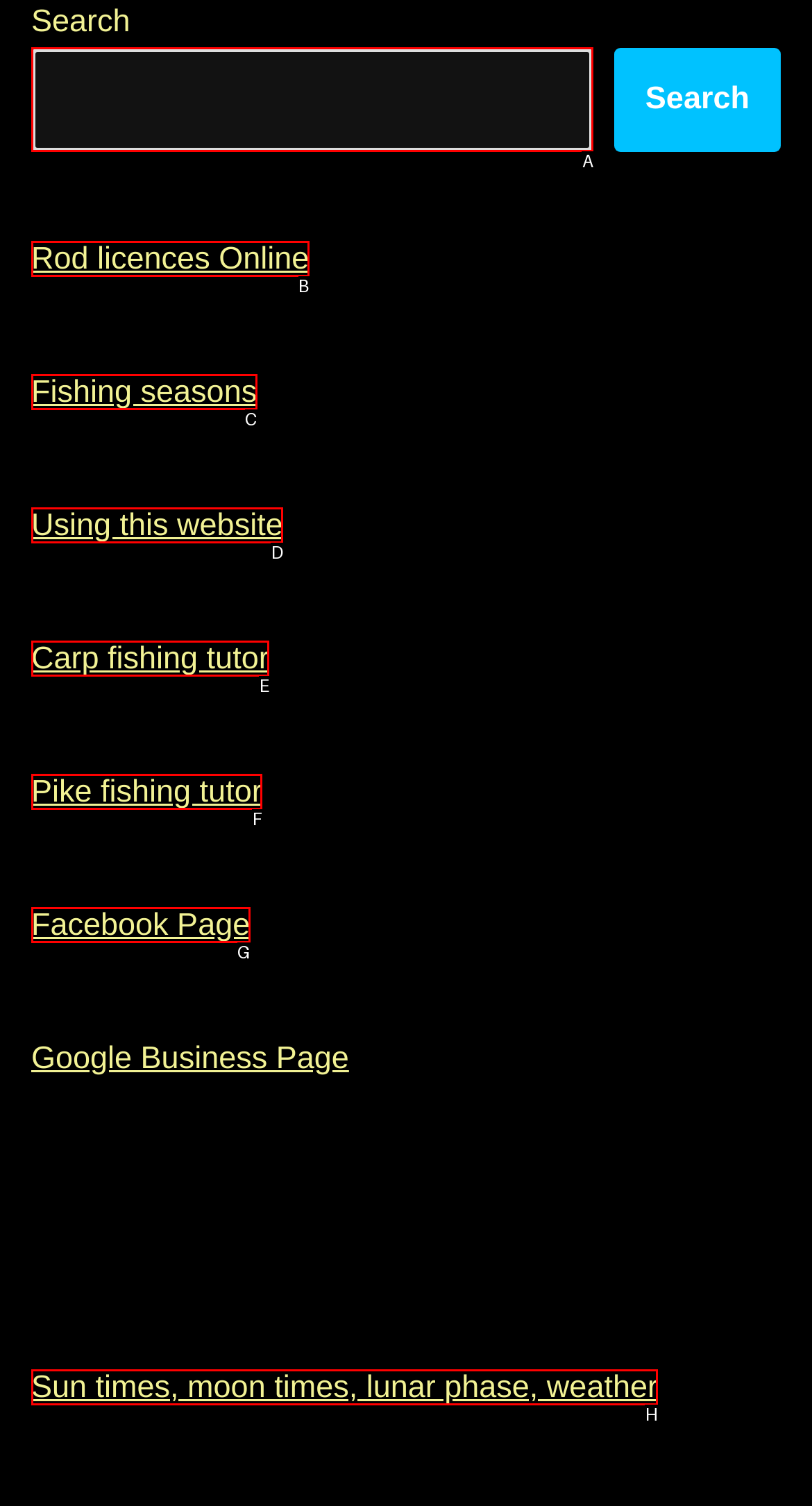Determine which option matches the element description: Facebook Page
Reply with the letter of the appropriate option from the options provided.

G